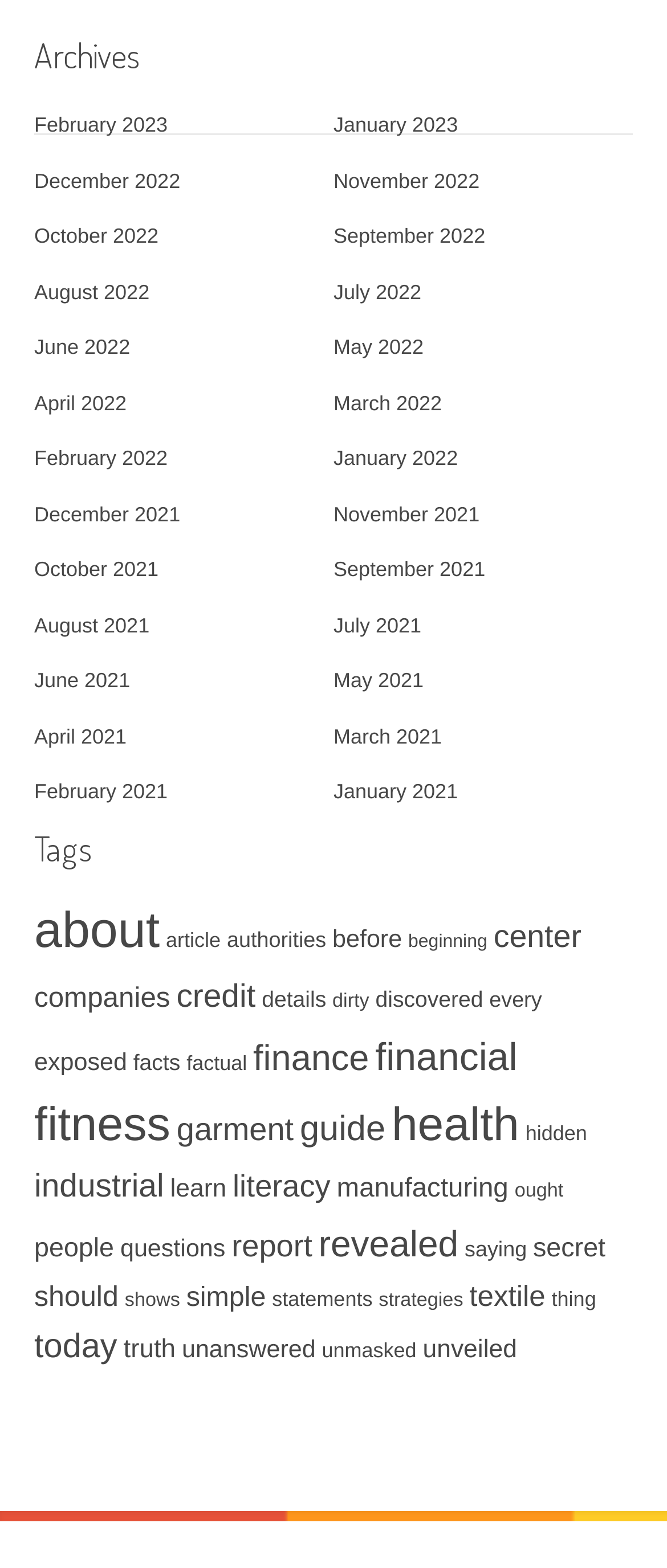Determine the bounding box coordinates for the clickable element required to fulfill the instruction: "Click on February 2023". Provide the coordinates as four float numbers between 0 and 1, i.e., [left, top, right, bottom].

[0.051, 0.072, 0.251, 0.088]